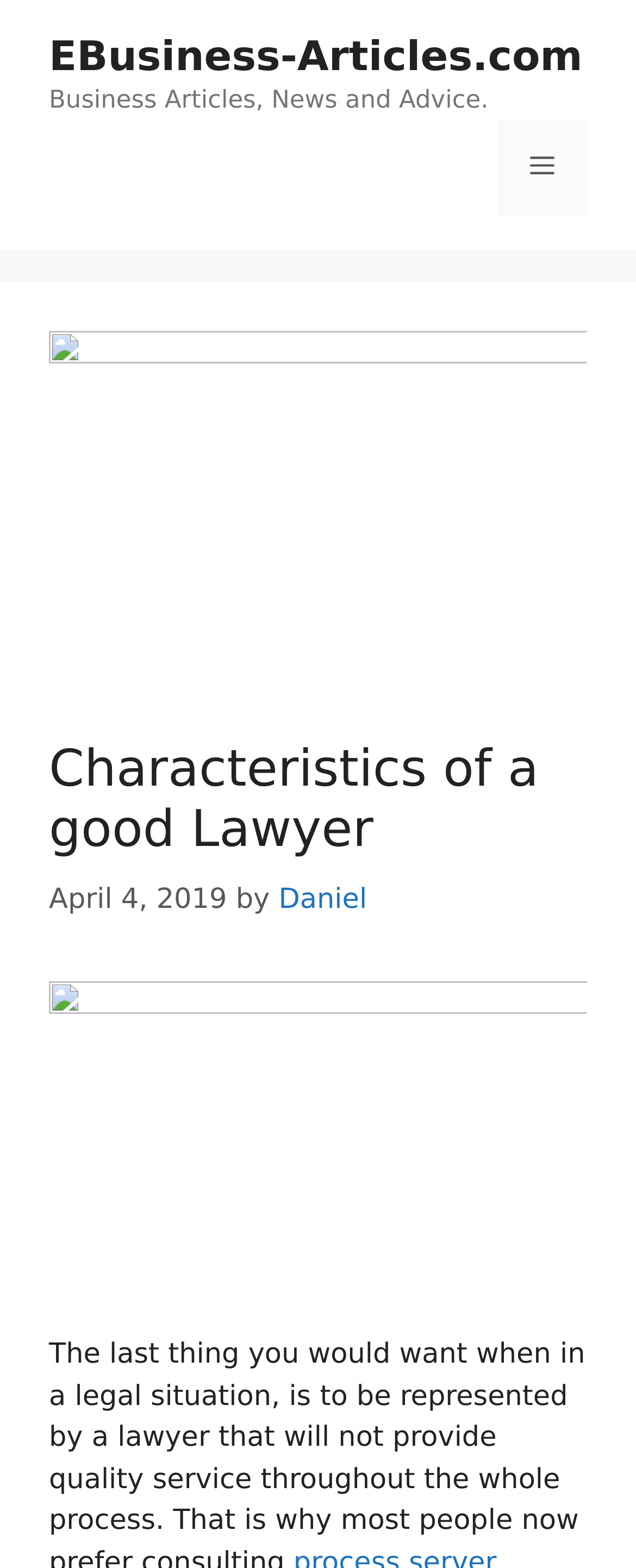Articulate a complete and detailed caption of the webpage elements.

The webpage is about the characteristics of a good lawyer. At the top left, there is a link to the website "EBusiness-Articles.com" and a static text "Business Articles, News and Advice." adjacent to it. On the top right, there is a button labeled "Menu" which is not expanded. 

Below the top section, there is a header section that spans the entire width of the page. Within this section, there is a heading that reads "Characteristics of a good Lawyer" at the top, followed by a time stamp "April 4, 2019" and a byline "by Daniel" in the middle. The byline "by Daniel" is a link to the author's profile.